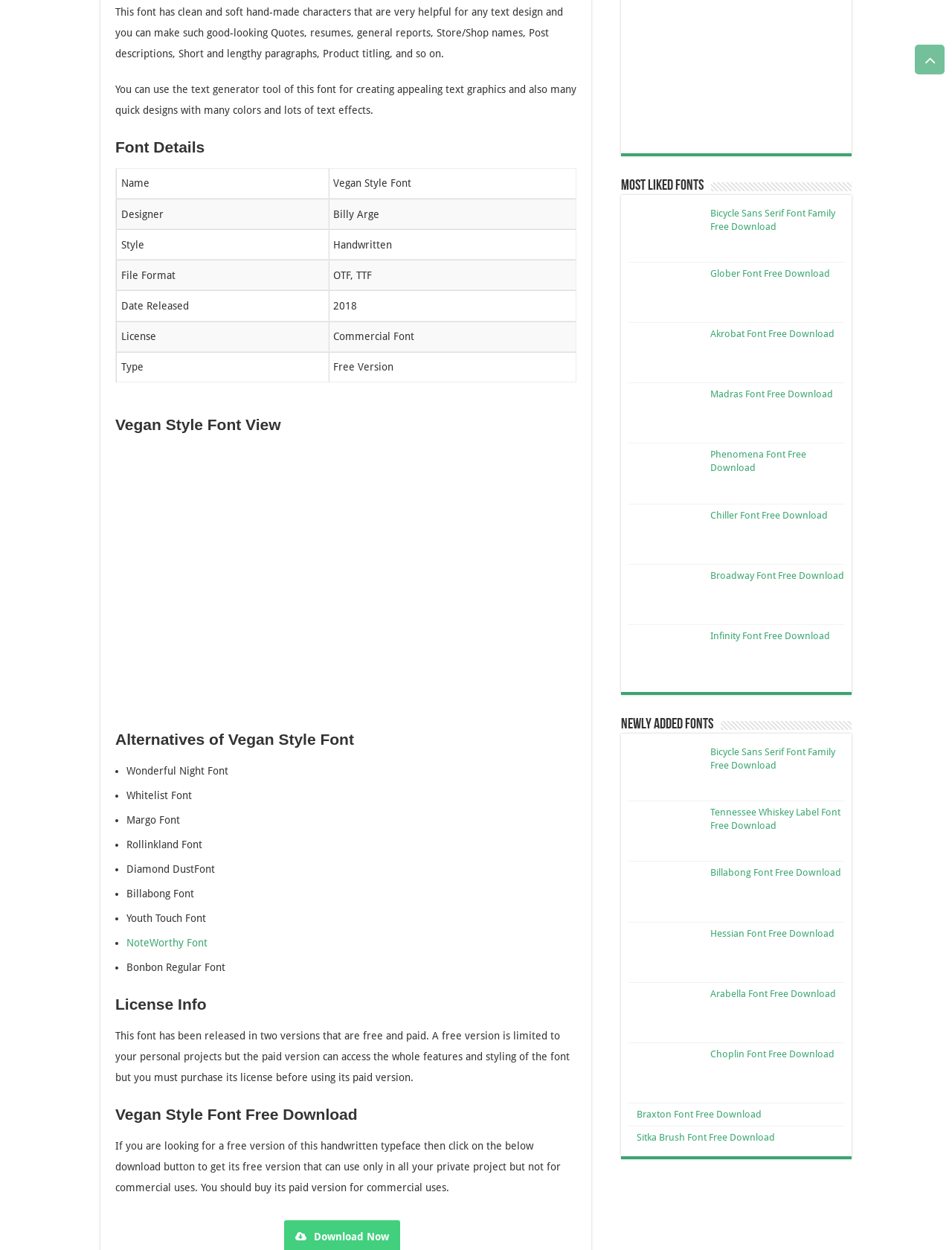Determine the bounding box coordinates of the area to click in order to meet this instruction: "View Vegan Style Font details".

[0.121, 0.111, 0.605, 0.124]